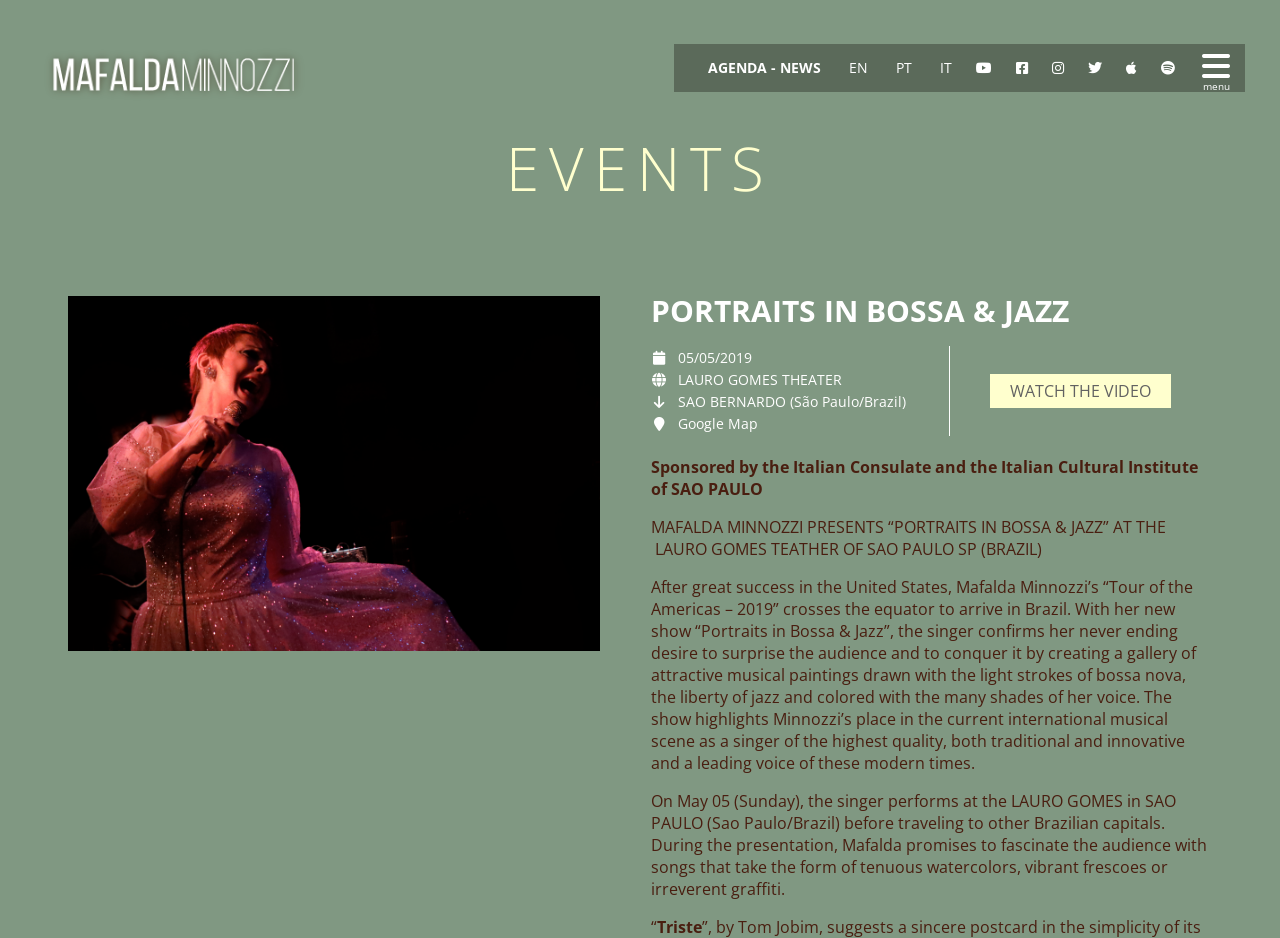Answer the question in a single word or phrase:
Where is the show taking place?

LAURO GOMES THEATER